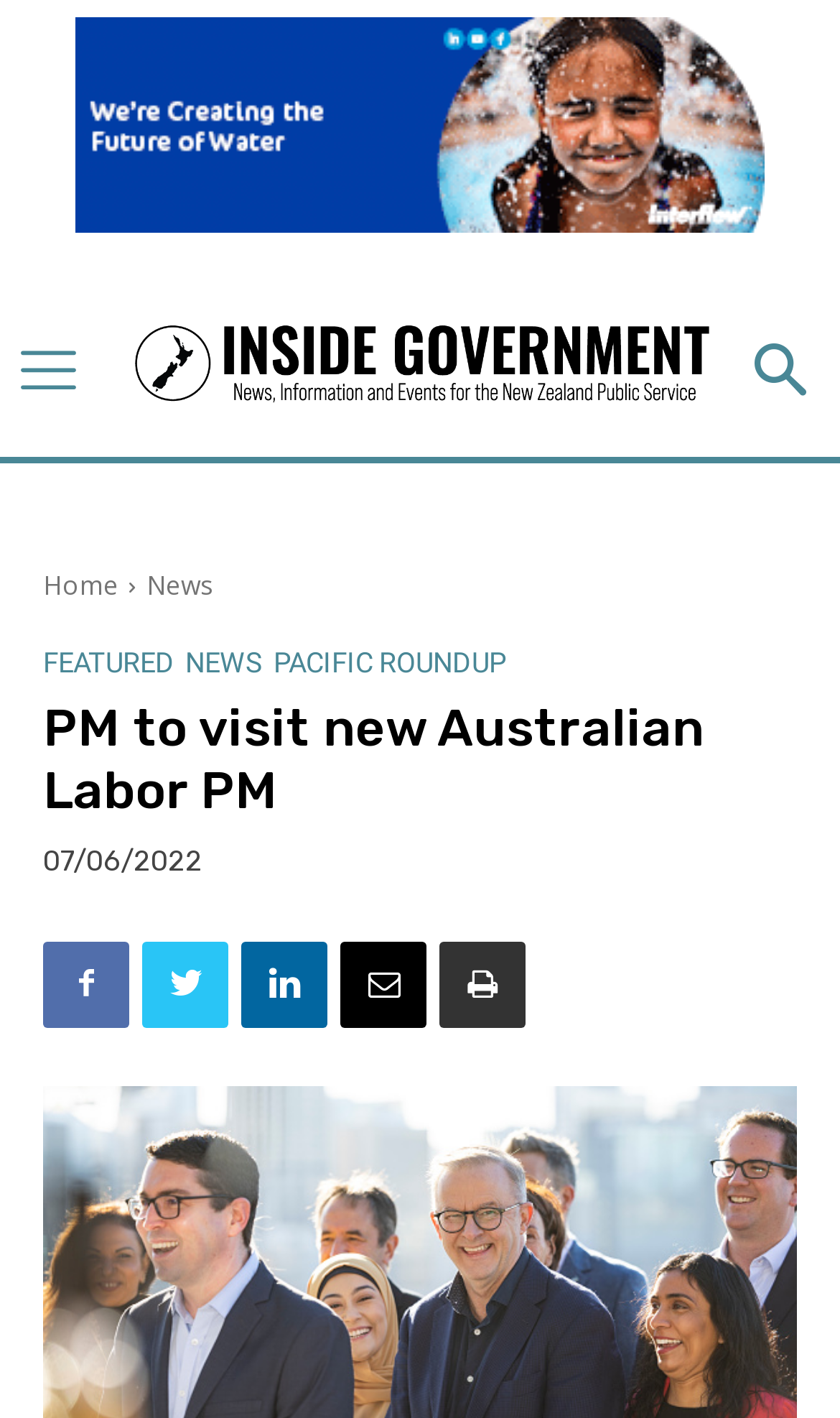Identify the bounding box coordinates for the element you need to click to achieve the following task: "View the featured content". The coordinates must be four float values ranging from 0 to 1, formatted as [left, top, right, bottom].

[0.051, 0.457, 0.208, 0.477]